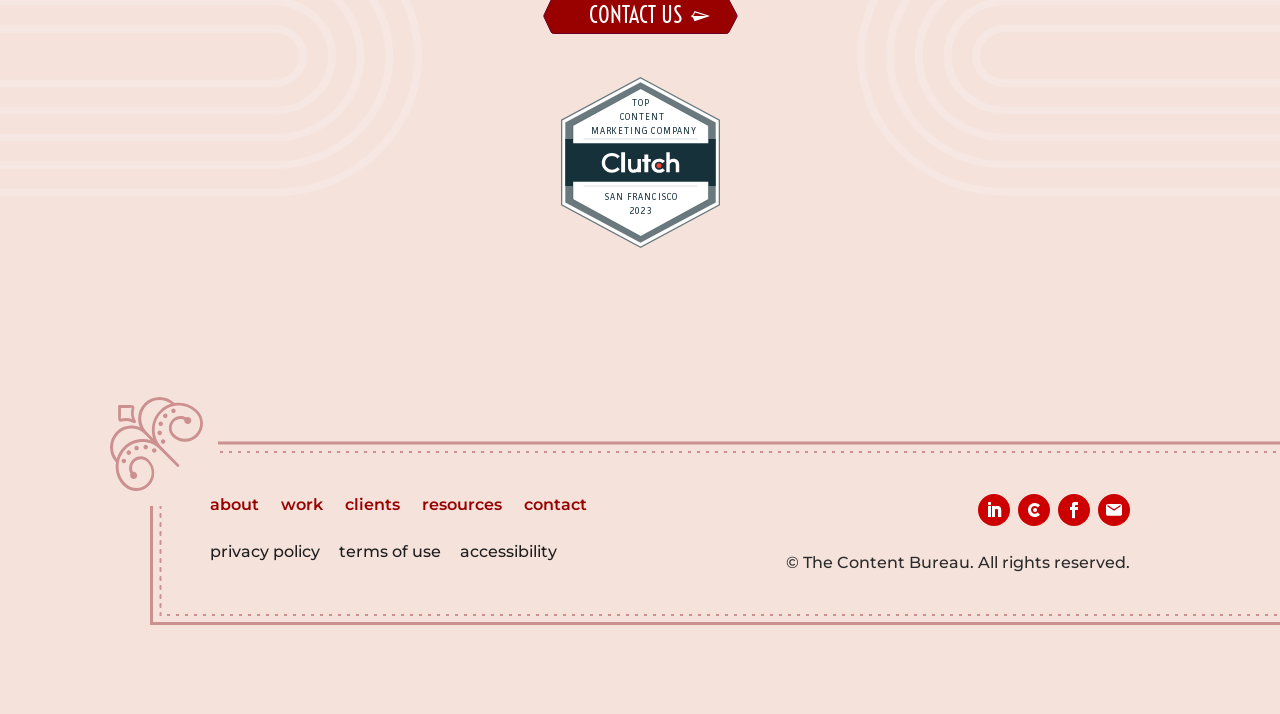How many social media links are there?
Examine the screenshot and reply with a single word or phrase.

3